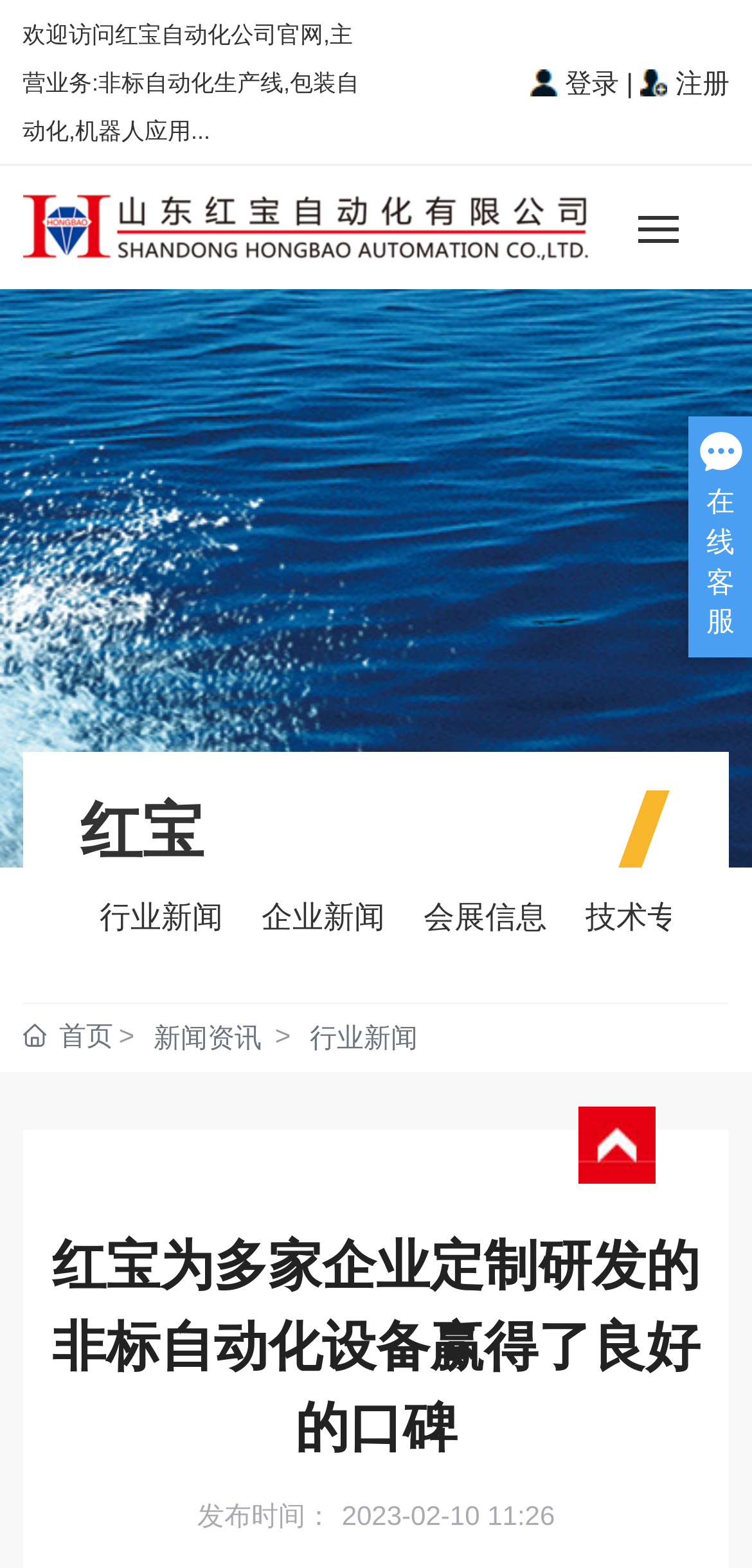Find the bounding box coordinates of the element I should click to carry out the following instruction: "View November 2023".

None